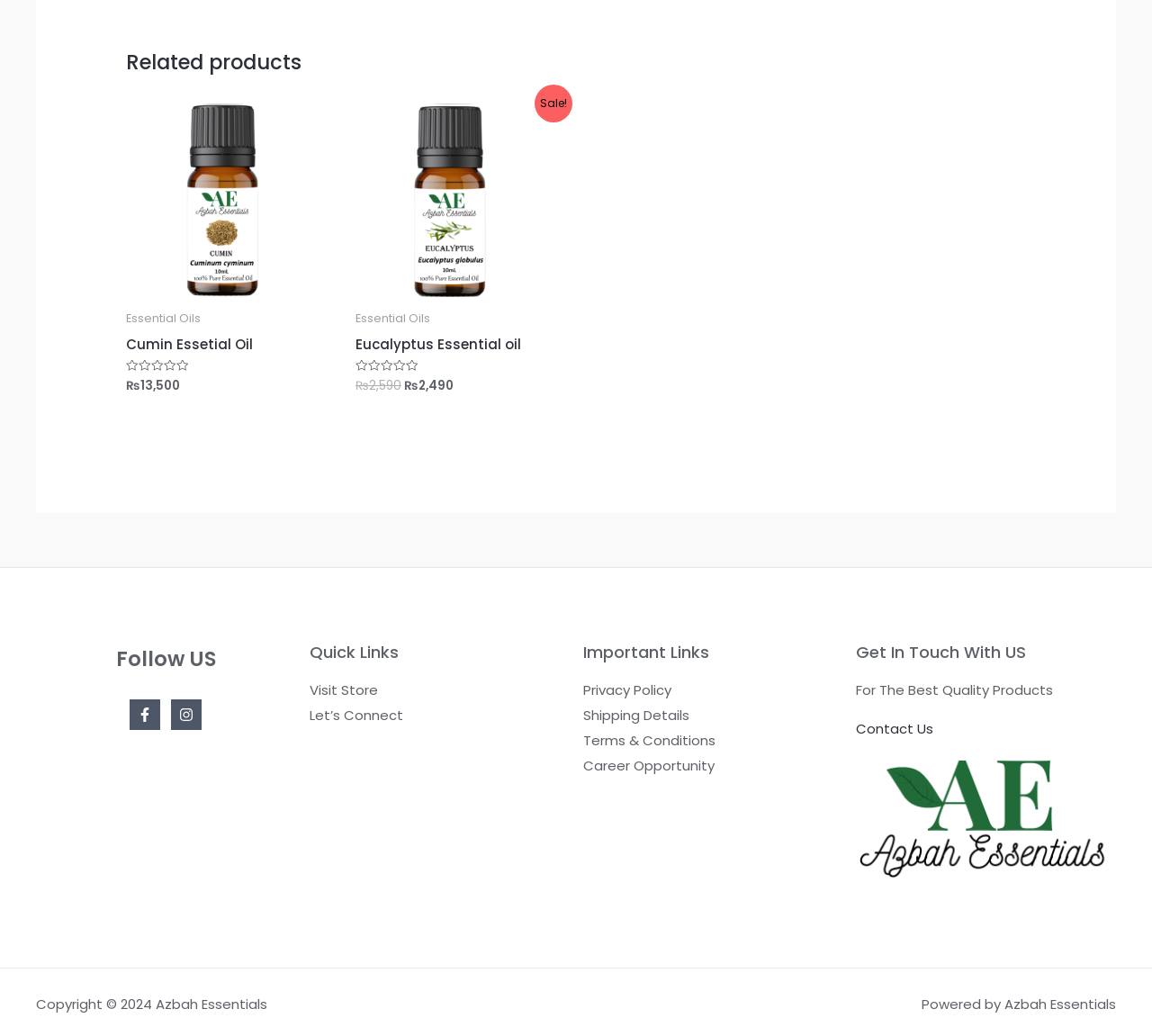What is the name of the company that powered this website?
Answer the question with a single word or phrase, referring to the image.

Azbah Essentials